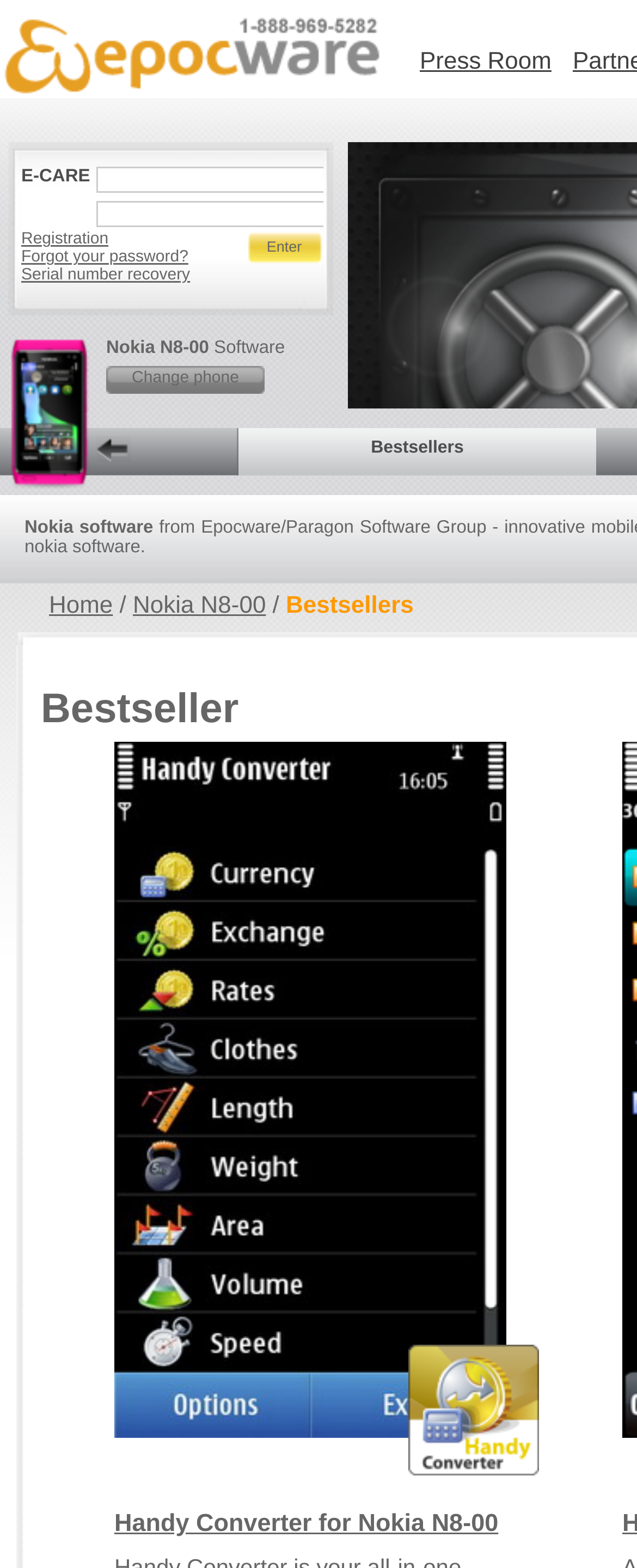Identify the bounding box coordinates of the clickable region to carry out the given instruction: "Click the logo".

[0.0, 0.007, 0.615, 0.063]